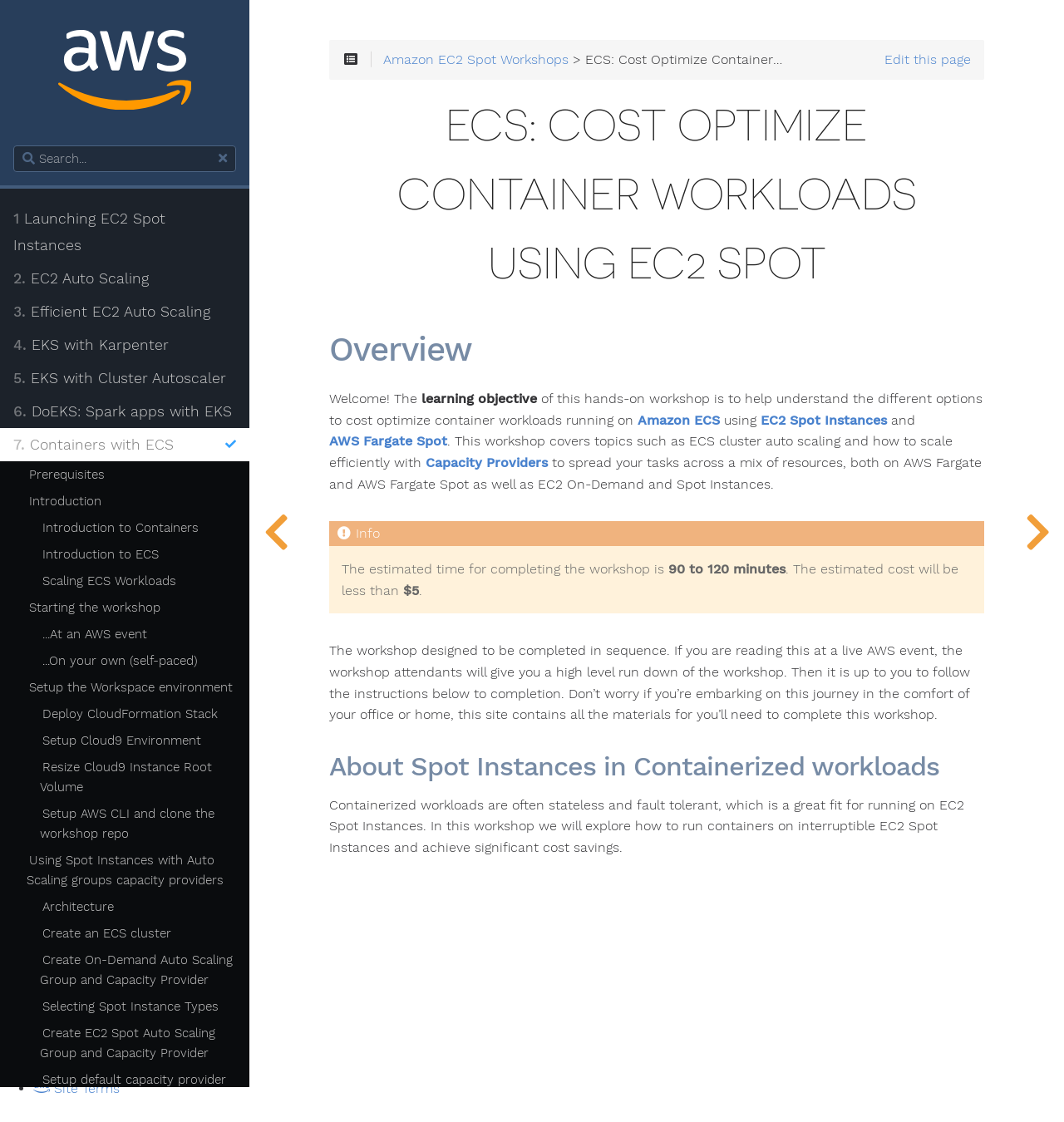How many list items are under the 'EC2 Spot Workshops' heading?
Look at the image and answer with only one word or phrase.

6